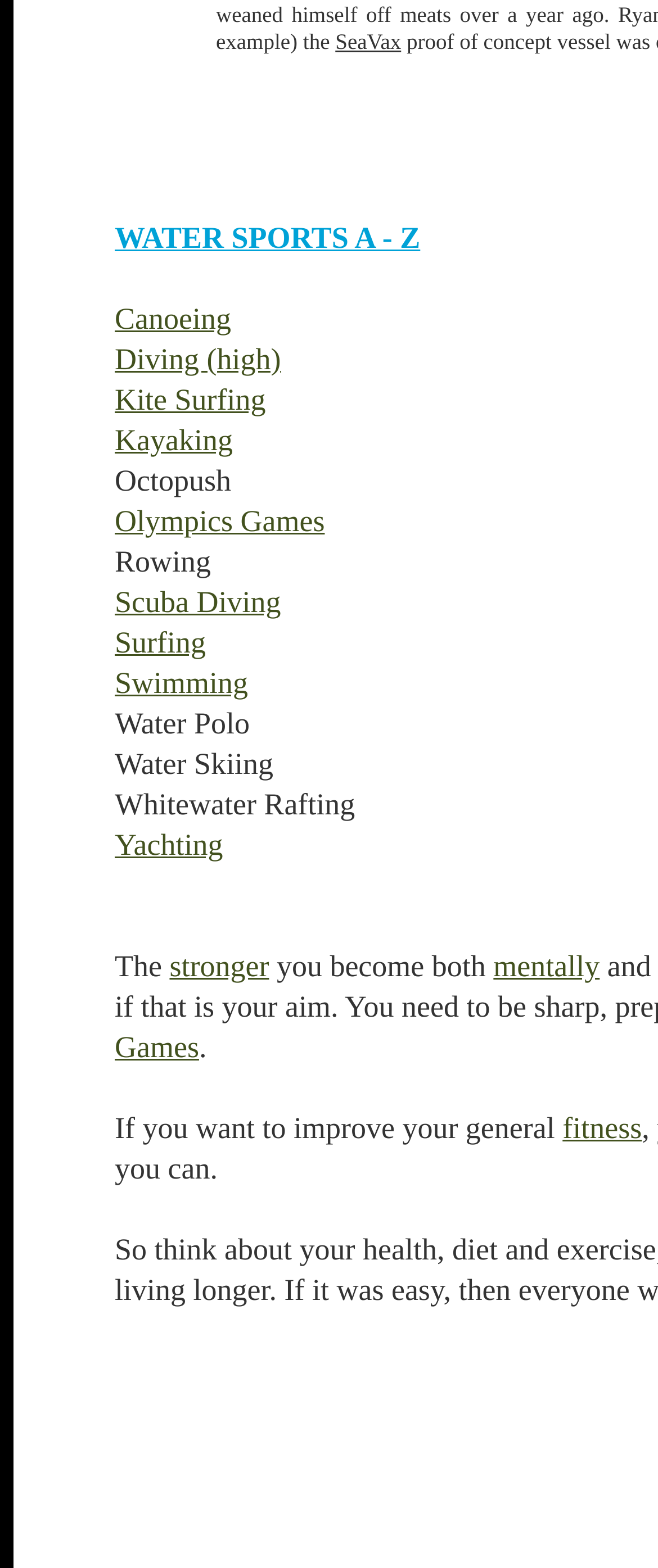Indicate the bounding box coordinates of the clickable region to achieve the following instruction: "Click on stronger."

[0.258, 0.605, 0.409, 0.627]